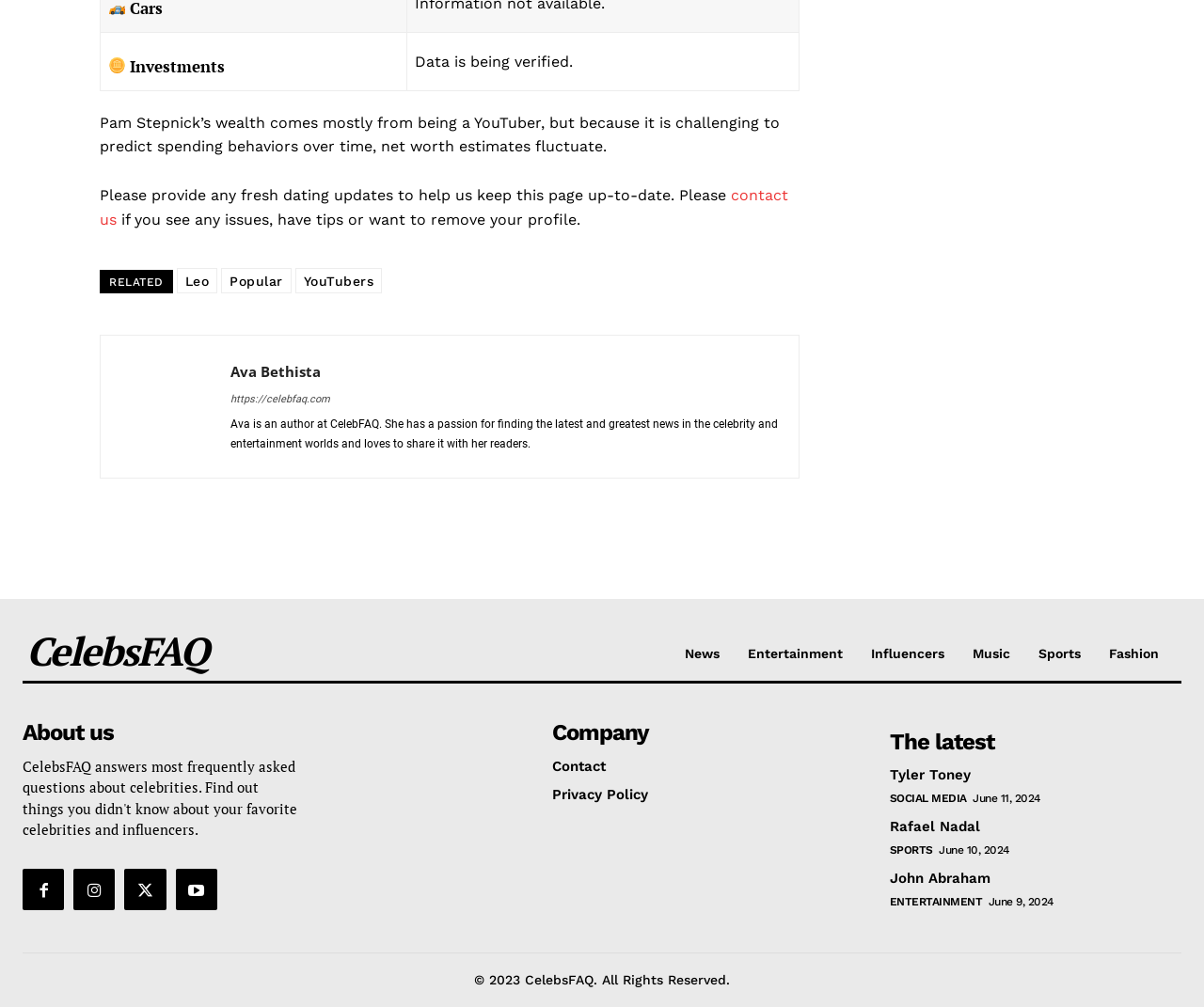Find the coordinates for the bounding box of the element with this description: "contact us".

[0.083, 0.185, 0.655, 0.226]